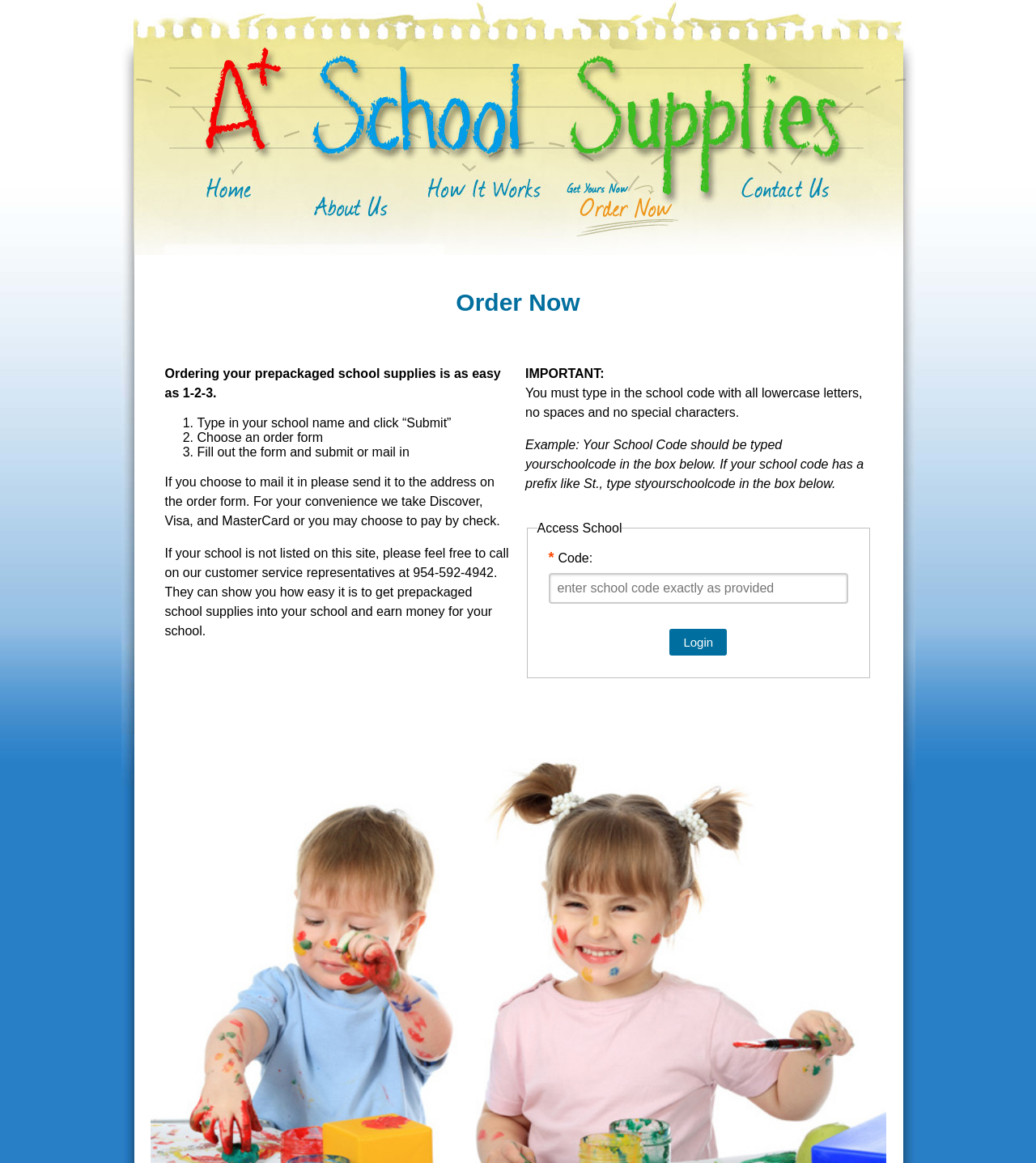Construct a comprehensive caption that outlines the webpage's structure and content.

The webpage is about ordering prepackaged school supplies from A Plus Prepackaged School Supplies. At the top left corner, there is a logo of A Plus Prepackaged School Supplies, accompanied by a row of links to different sections of the website, including the homepage, about page, and contact page.

Below the logo and links, there is a heading that reads "Order Now". Underneath the heading, there is a brief instruction on how to order prepackaged school supplies, which is a three-step process. The steps are listed in a numbered format, with each step described in a short sentence.

Following the instructions, there is a paragraph of text that provides additional information on the ordering process, including payment options and what to do if the school is not listed on the website.

To the right of the instructions, there is a section labeled "Access School" with a text box to enter a school code. The code must be typed in all lowercase letters, without spaces or special characters, as indicated by the instructions above the text box. There is also a "Login" button next to the text box.

Overall, the webpage is focused on guiding users through the process of ordering prepackaged school supplies, with clear instructions and a simple layout.